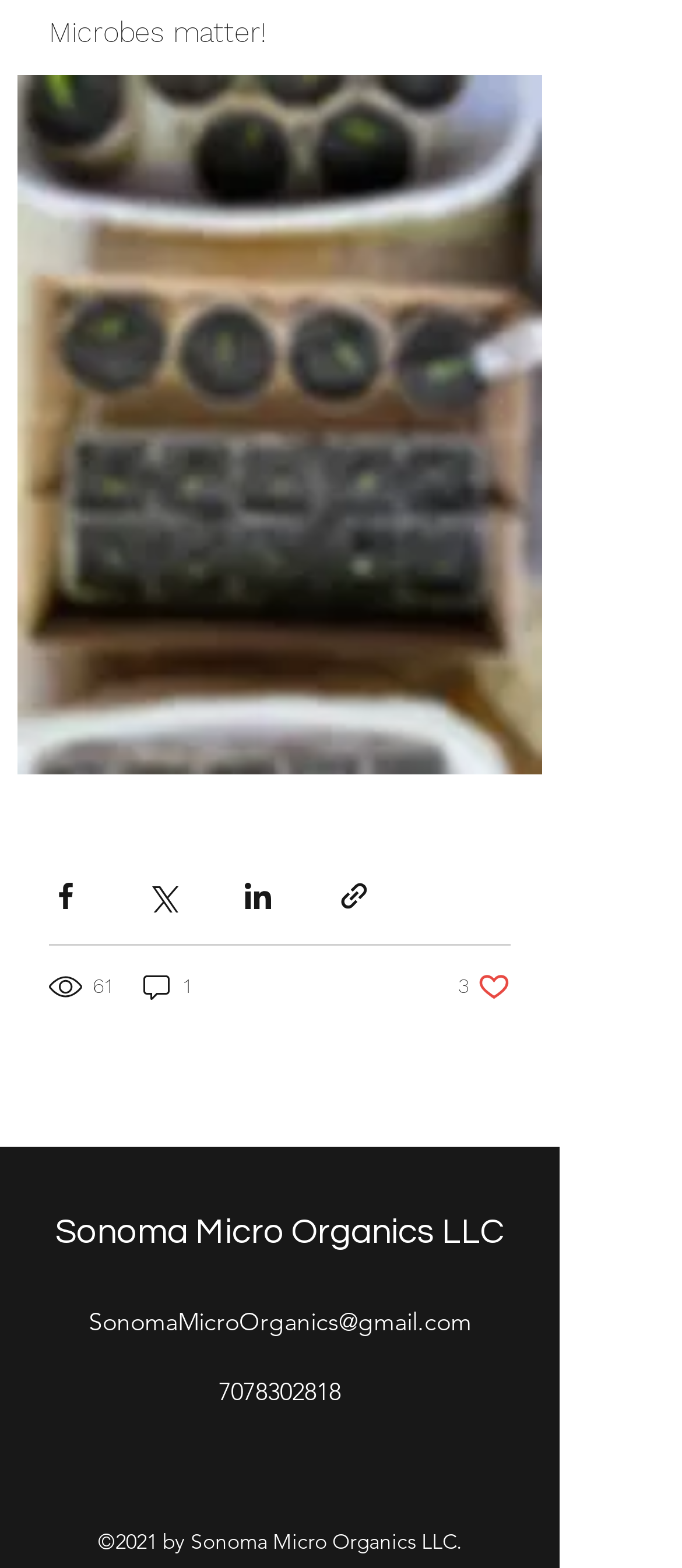Could you find the bounding box coordinates of the clickable area to complete this instruction: "Contact via email"?

[0.129, 0.832, 0.691, 0.852]